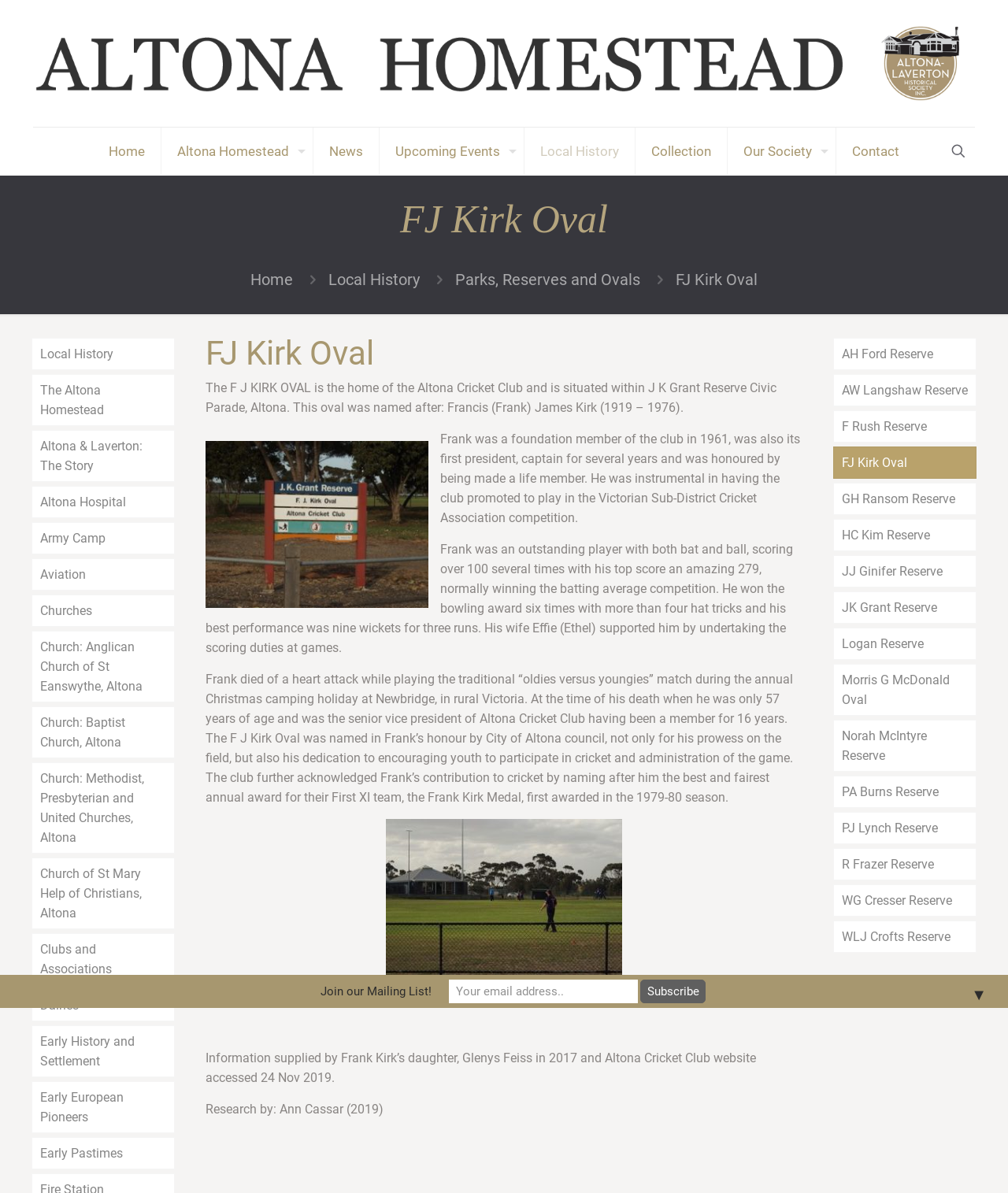Please locate the bounding box coordinates of the region I need to click to follow this instruction: "Search using the search icon".

[0.941, 0.118, 0.961, 0.135]